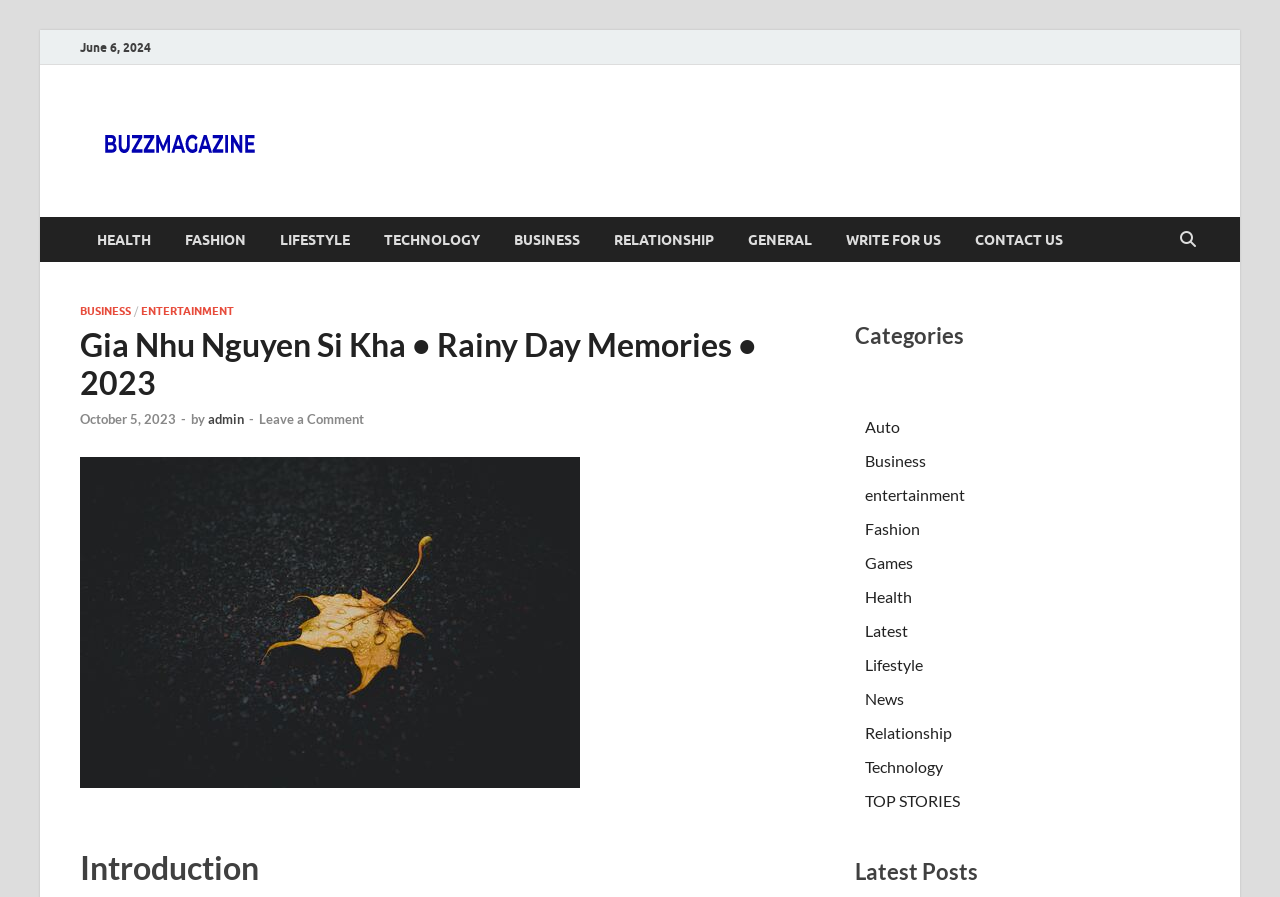Using the description "alt="Logo"", predict the bounding box of the relevant HTML element.

[0.062, 0.186, 0.219, 0.207]